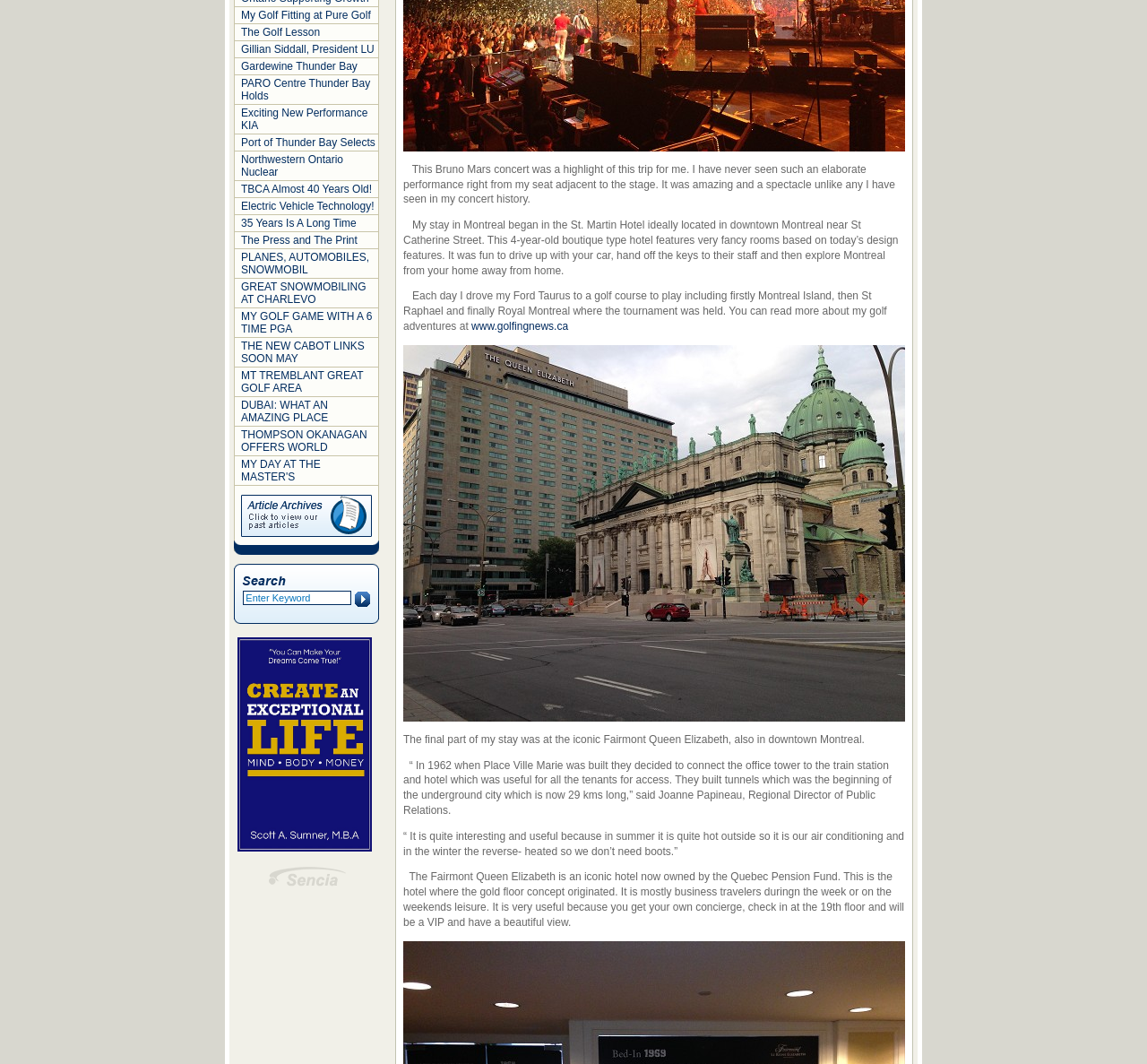Using the description "MY DAY AT THE MASTER'S", predict the bounding box of the relevant HTML element.

[0.207, 0.43, 0.327, 0.454]